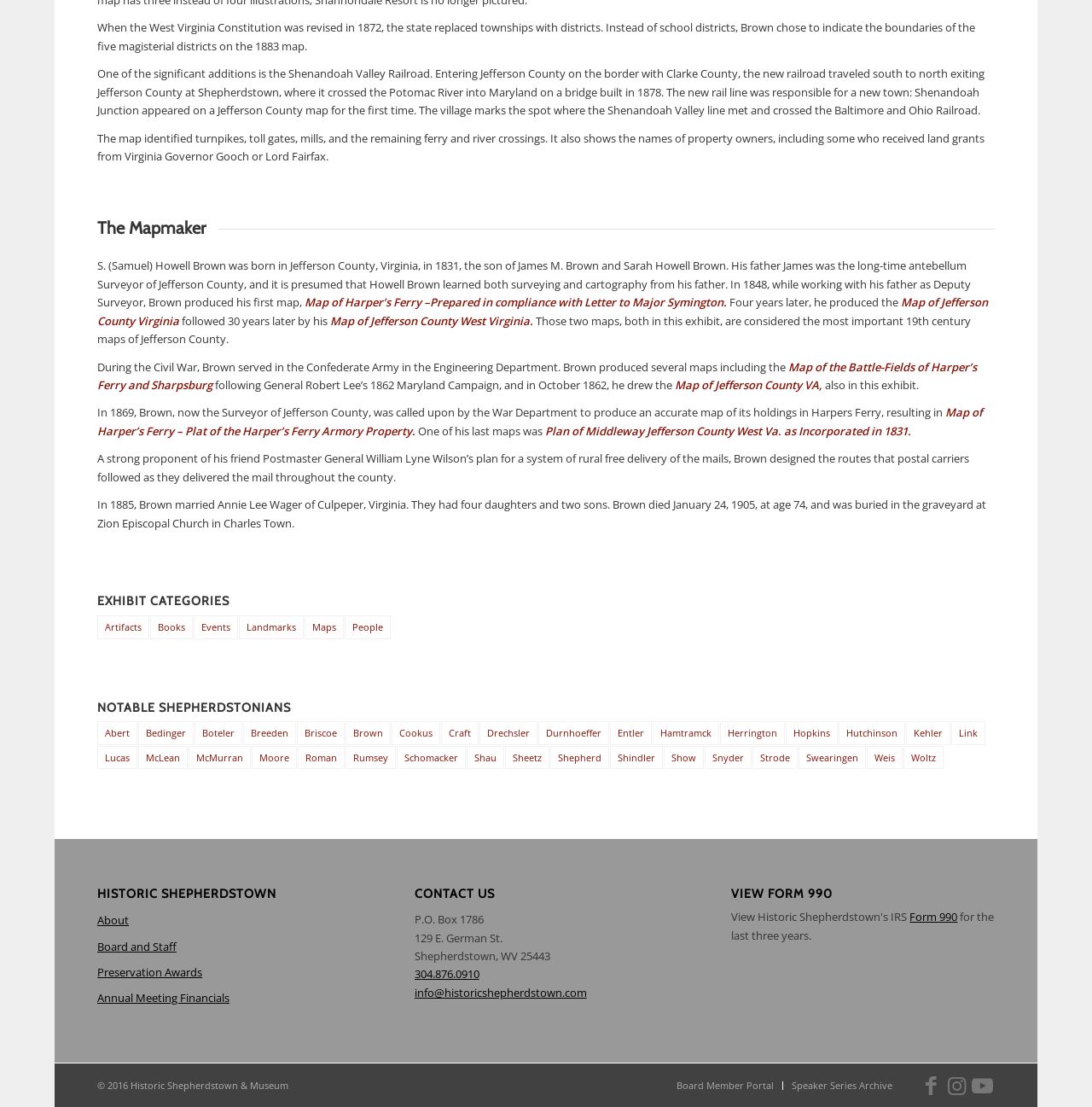Ascertain the bounding box coordinates for the UI element detailed here: "Annual Meeting Financials". The coordinates should be provided as [left, top, right, bottom] with each value being a float between 0 and 1.

[0.089, 0.891, 0.33, 0.914]